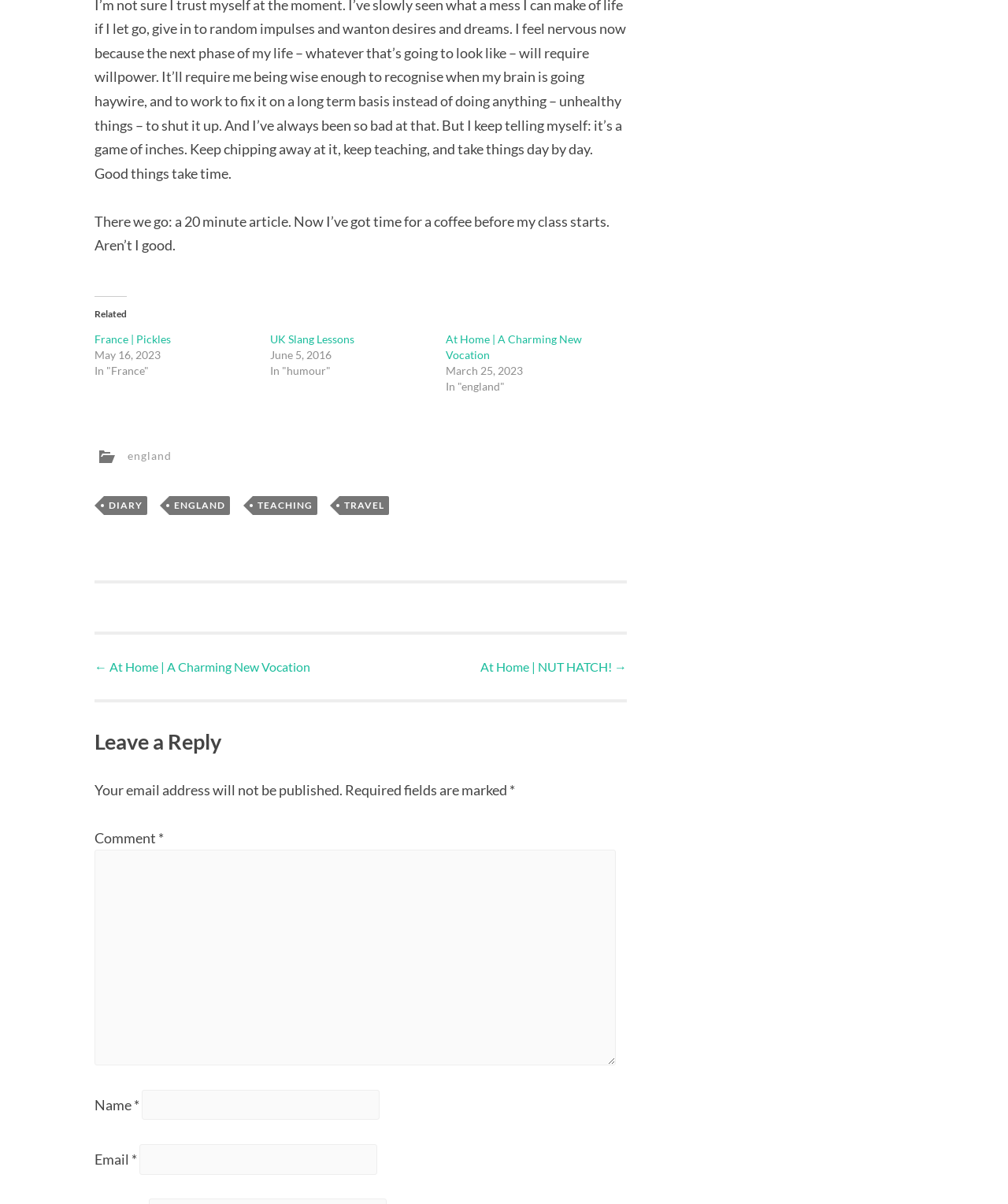Given the element description, predict the bounding box coordinates in the format (top-left x, top-left y, bottom-right x, bottom-right y). Make sure all values are between 0 and 1. Here is the element description: parent_node: Comment * name="comment"

[0.094, 0.706, 0.611, 0.885]